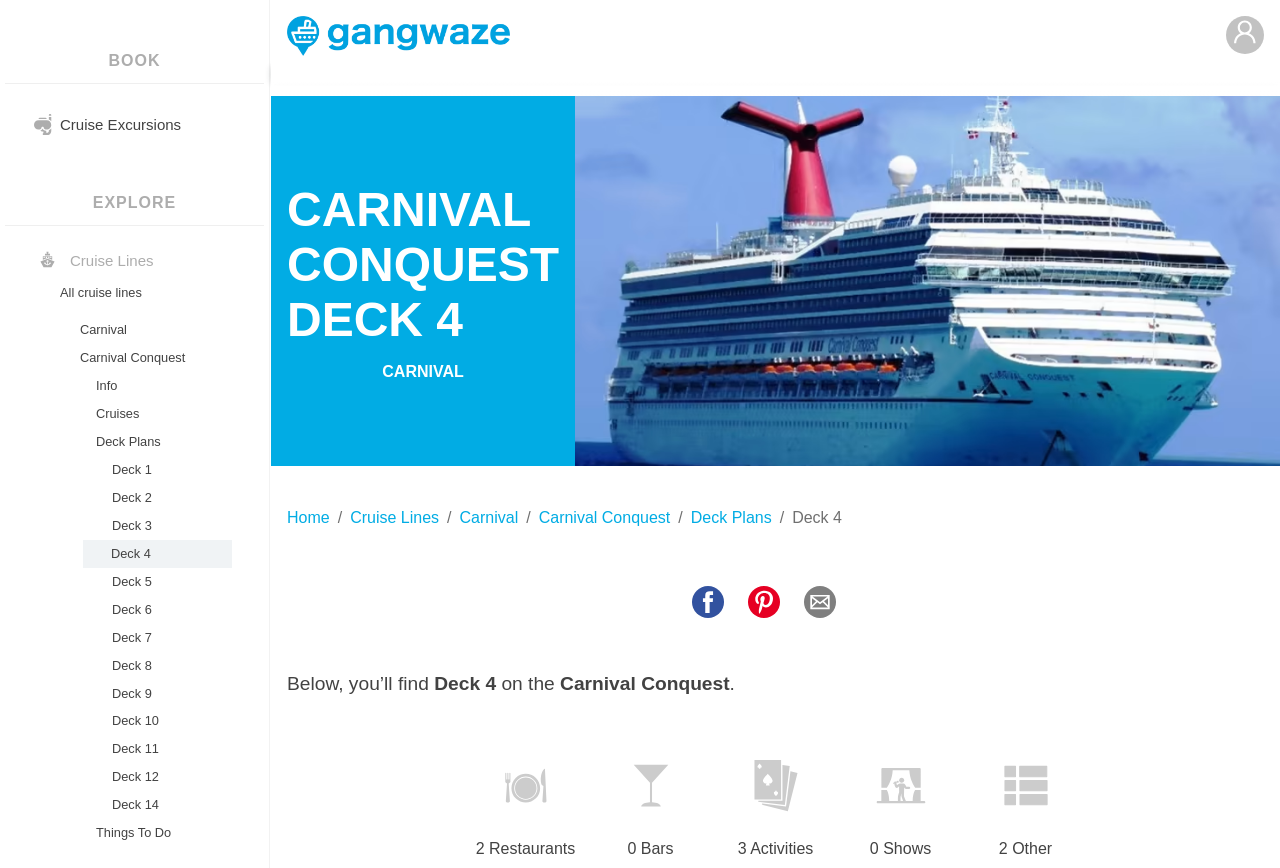What is the name of the cruise line?
Give a detailed explanation using the information visible in the image.

I found the heading 'CARNIVAL CONQUEST DECK 4' on the webpage, which suggests that the cruise line is Carnival.